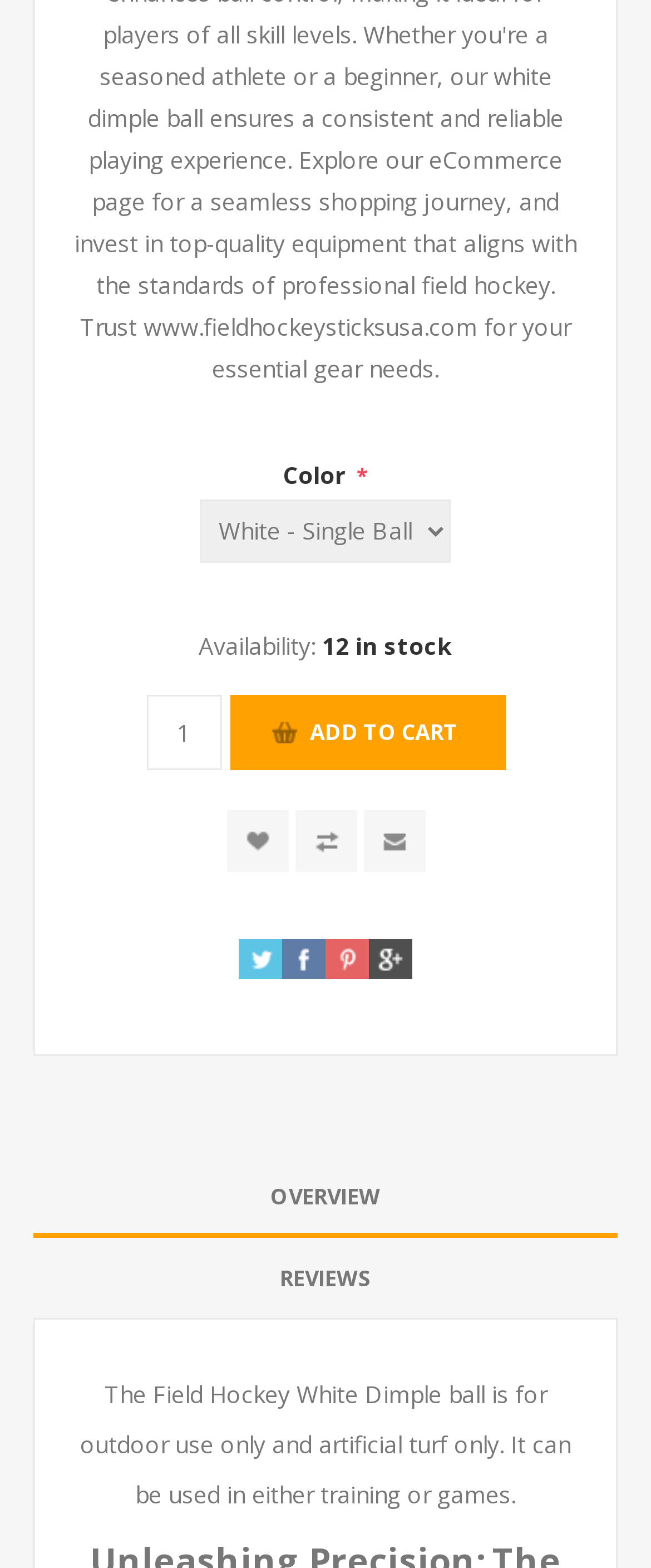How many items are in stock?
Provide a one-word or short-phrase answer based on the image.

12